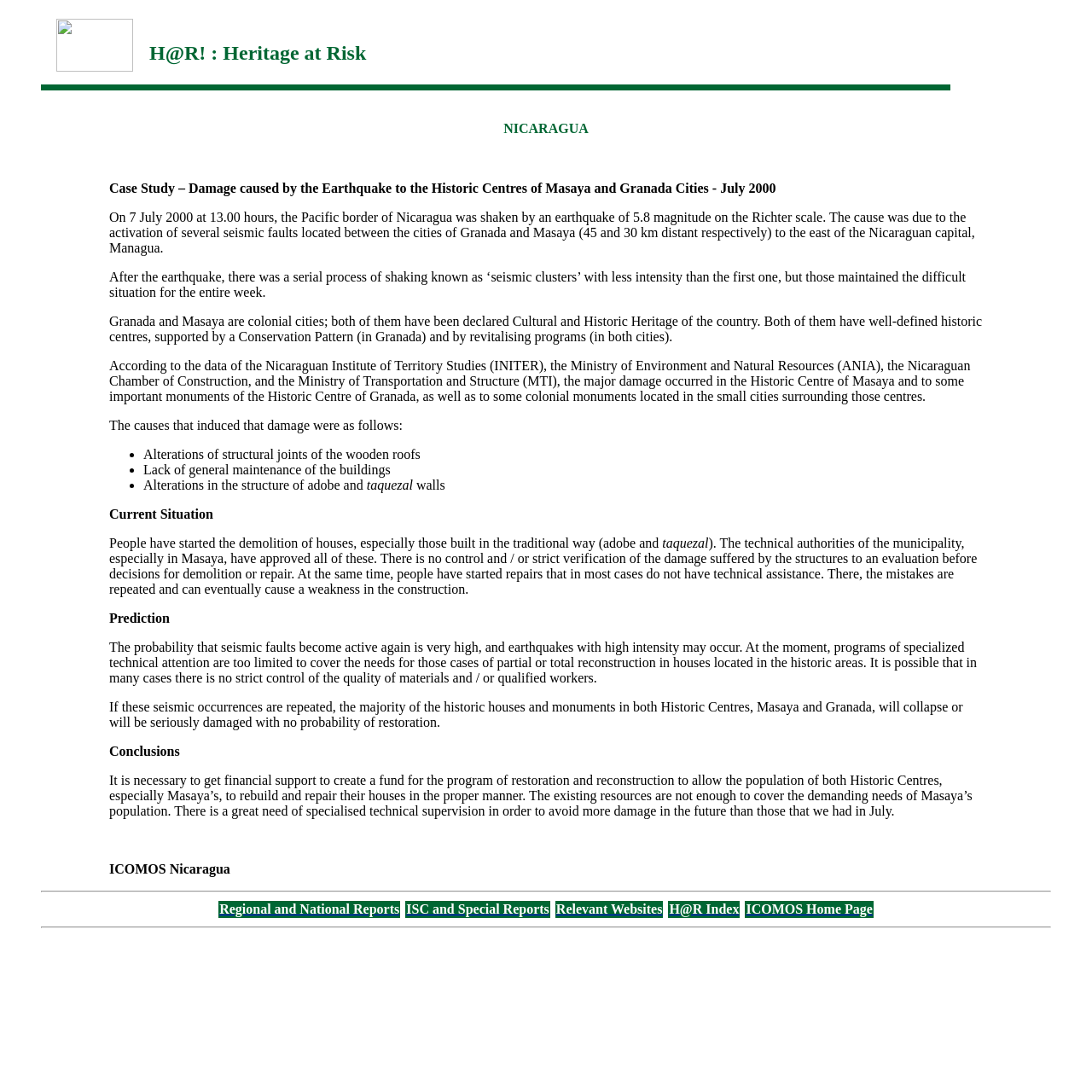Determine the bounding box coordinates of the UI element described below. Use the format (top-left x, top-left y, bottom-right x, bottom-right y) with floating point numbers between 0 and 1: ICOMOS Home Page

[0.683, 0.826, 0.799, 0.839]